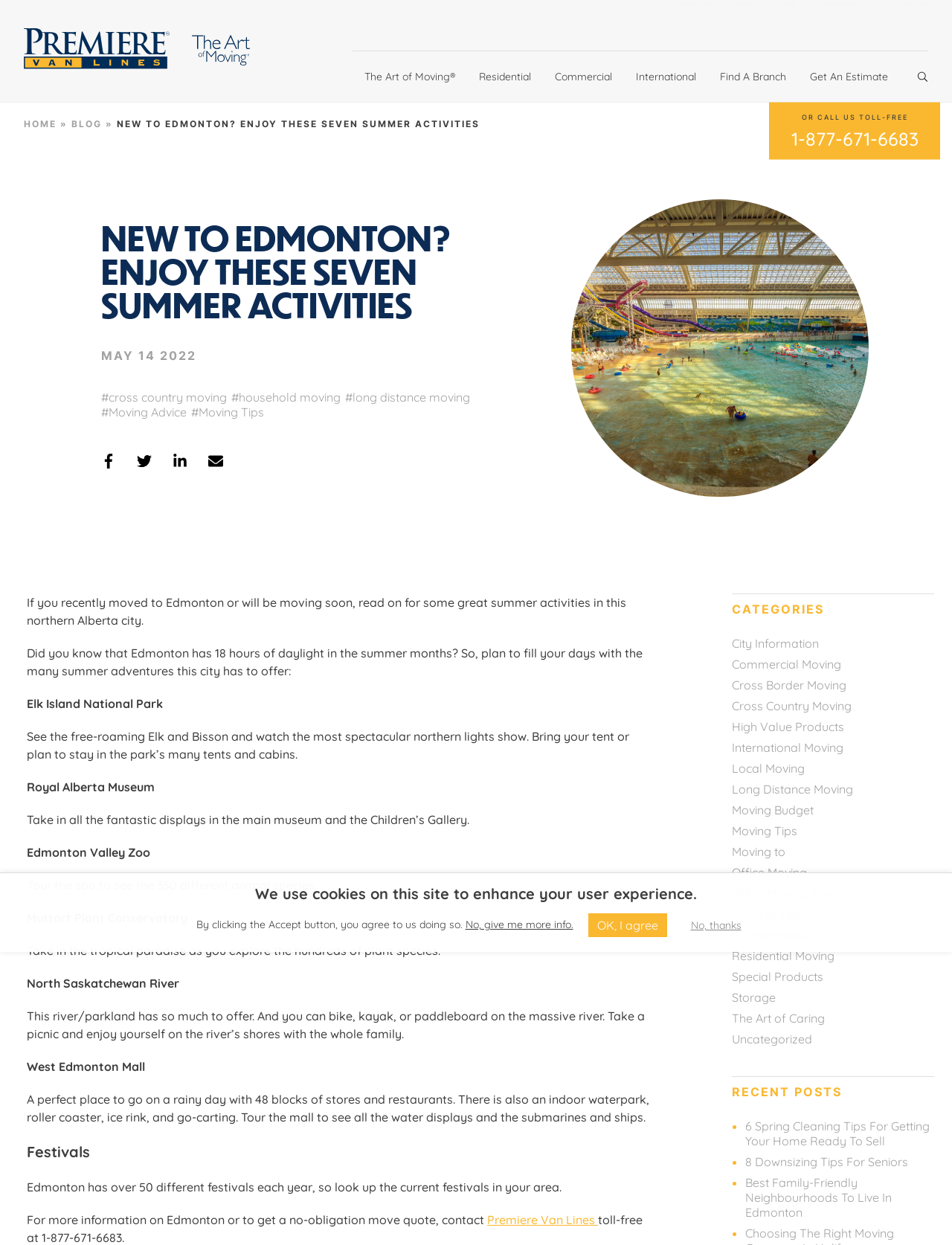Using the description "Cross Border Moving", locate and provide the bounding box of the UI element.

[0.769, 0.544, 0.889, 0.556]